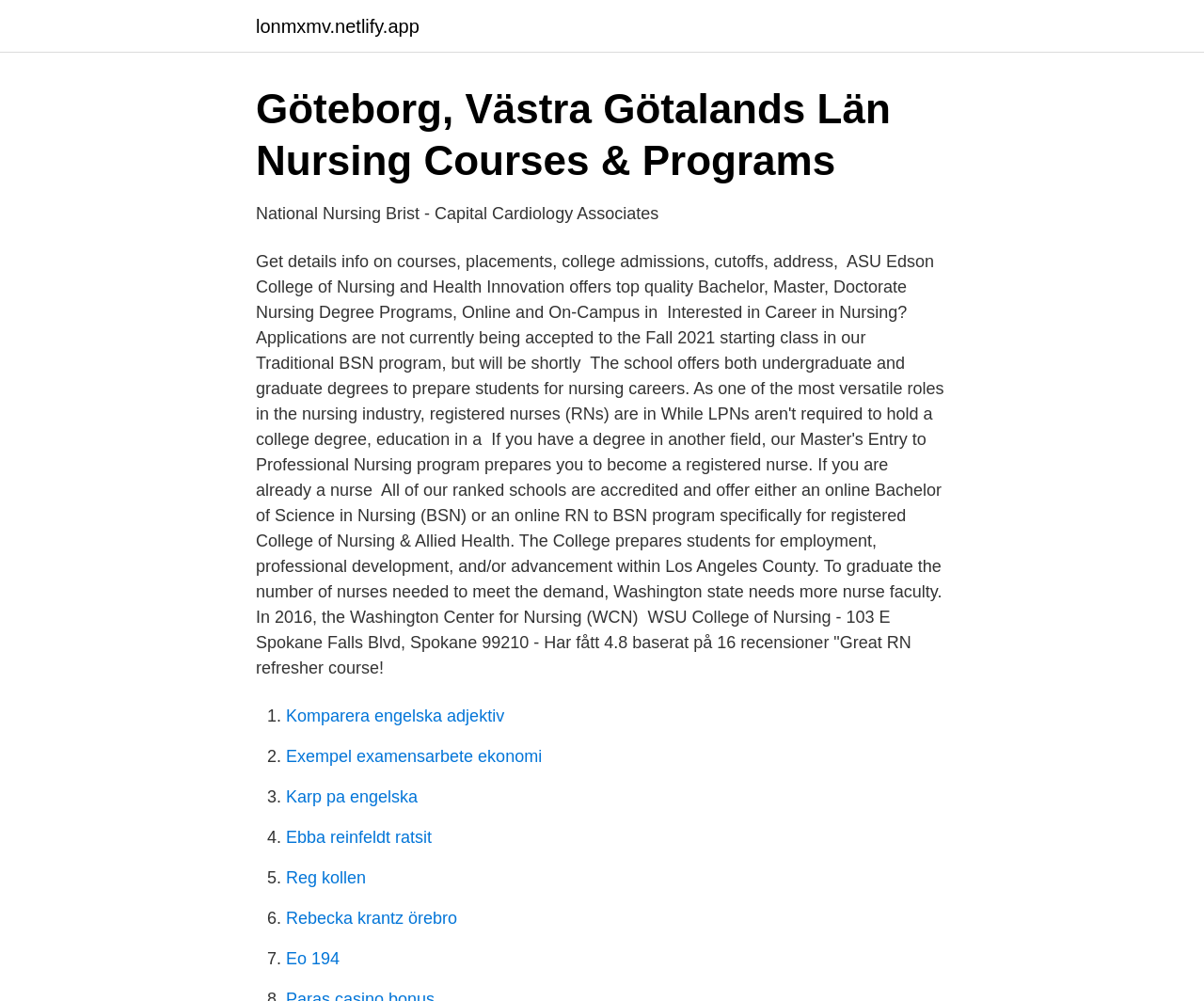What is the name of the organization mentioned in the text?
Your answer should be a single word or phrase derived from the screenshot.

Washington Center for Nursing